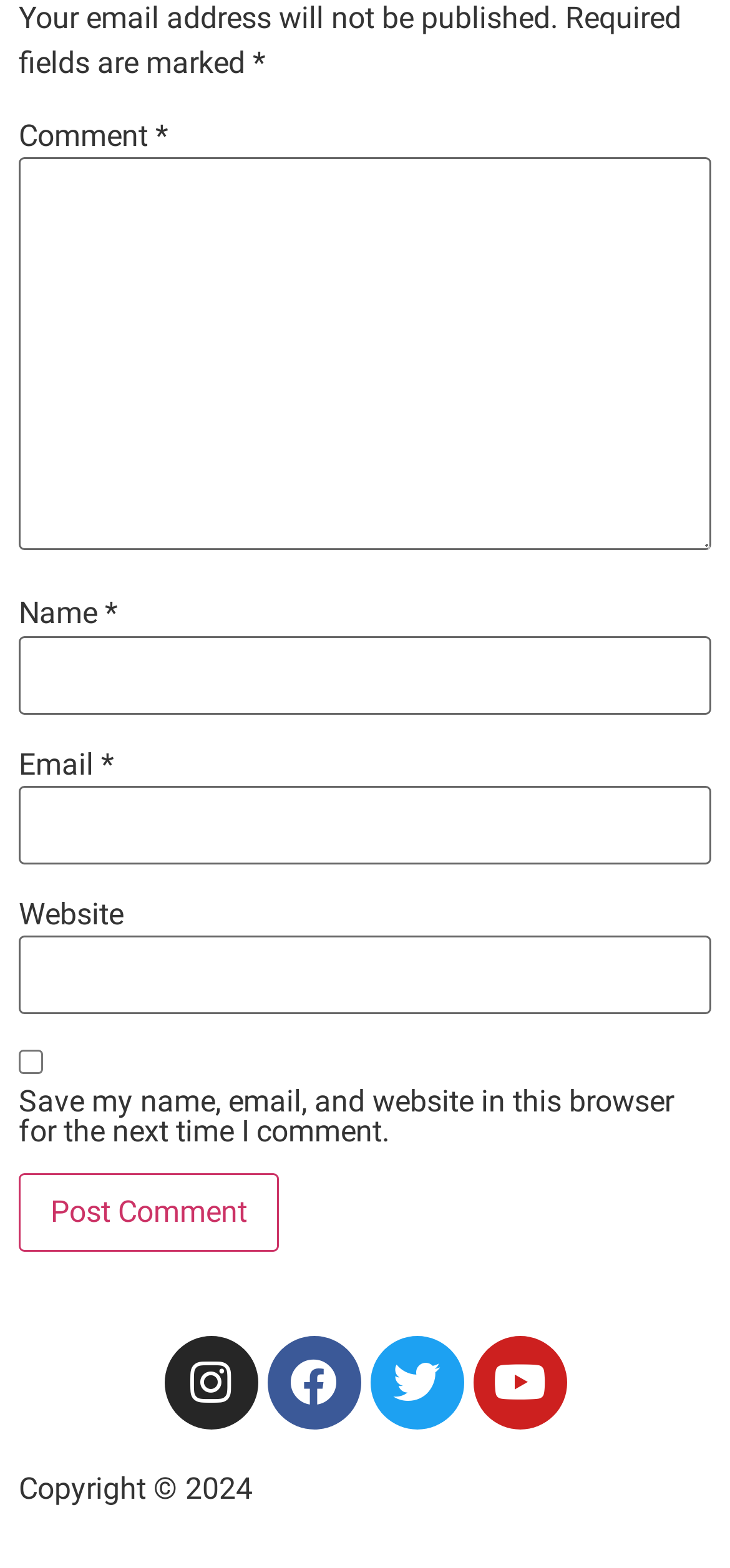Use a single word or phrase to answer the question: 
What is the label of the first text box?

Comment